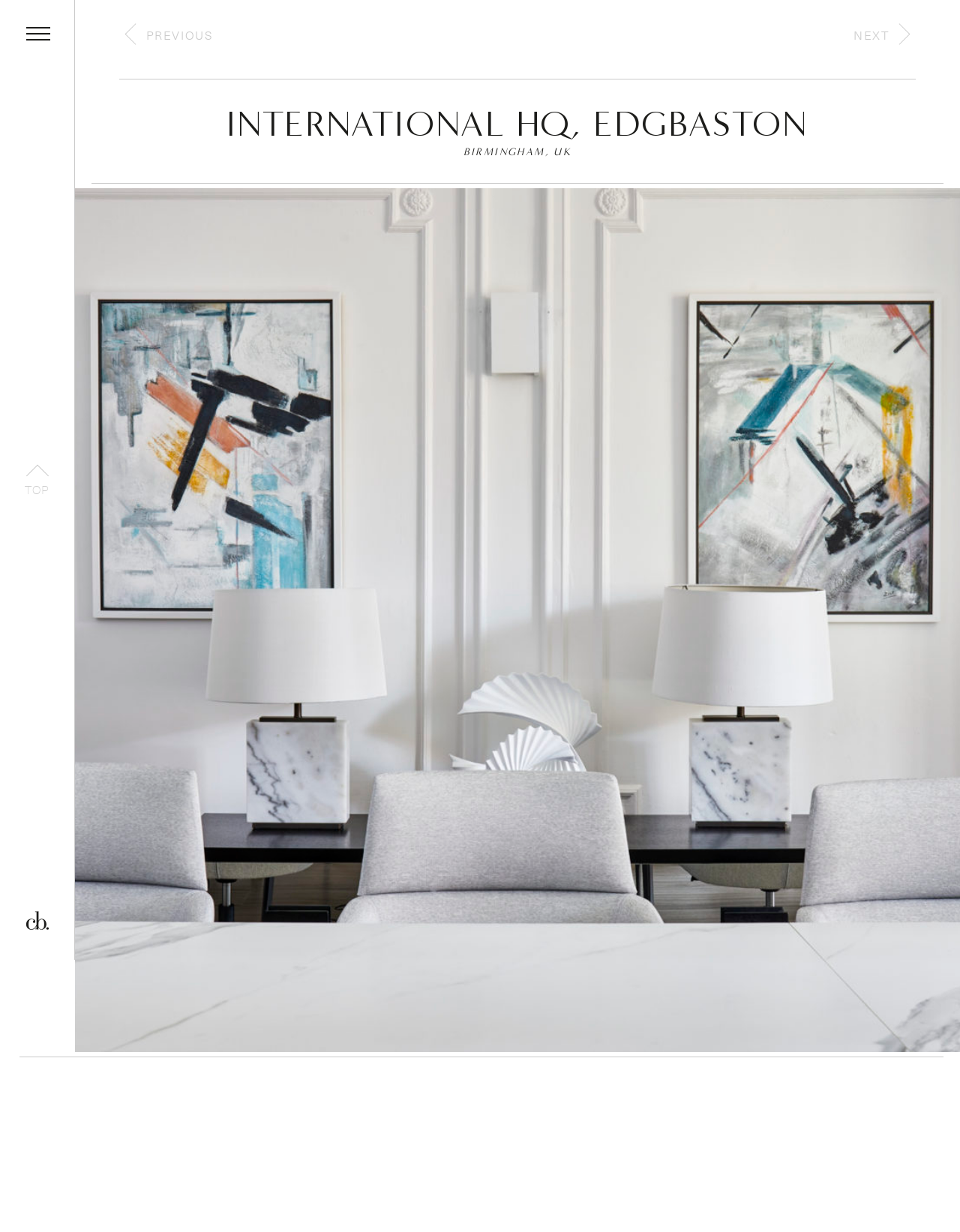What type of building is shown here?
Please answer the question with a single word or phrase, referencing the image.

Grade II Listed